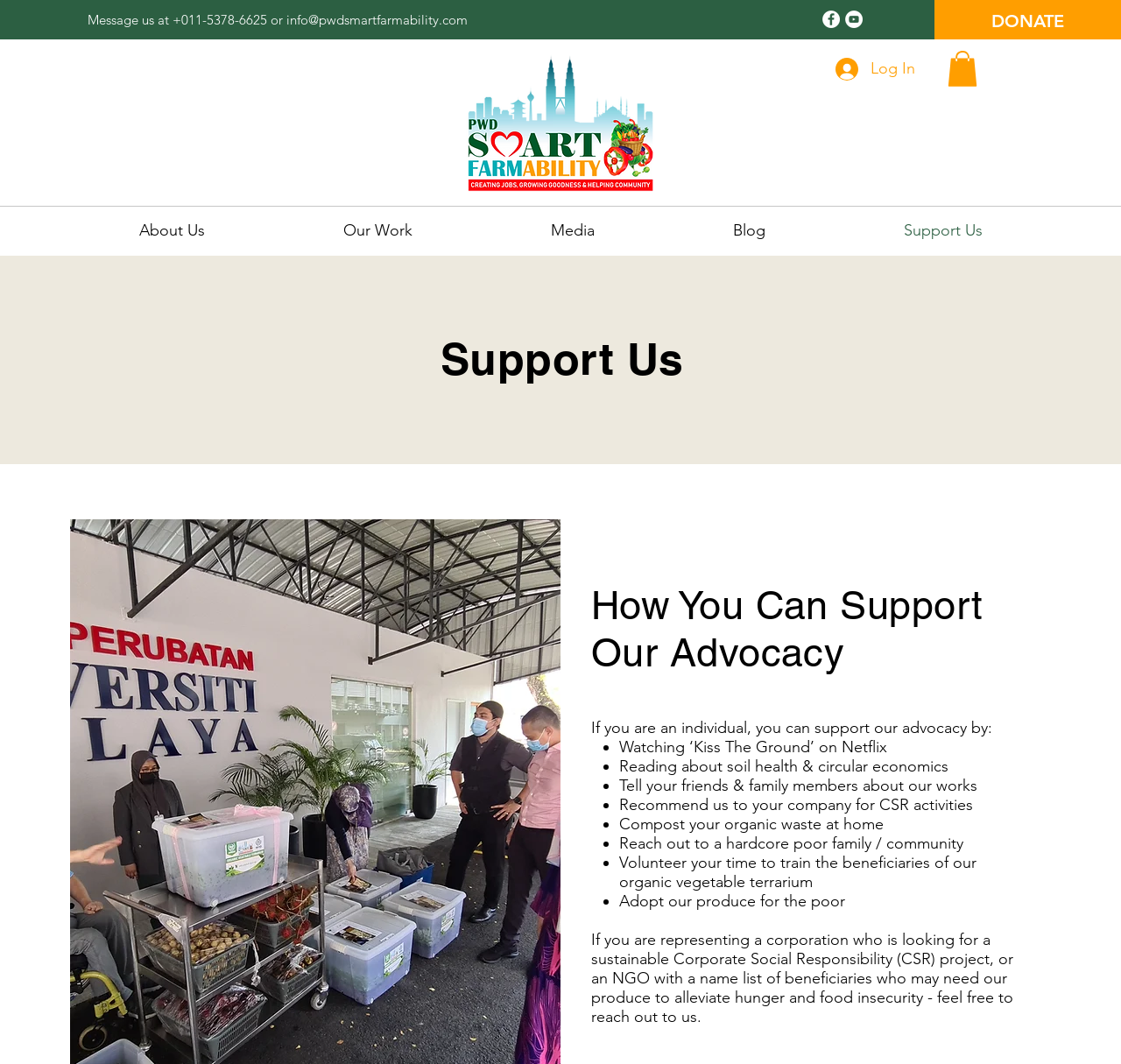Can you pinpoint the bounding box coordinates for the clickable element required for this instruction: "Message us at the provided phone number"? The coordinates should be four float numbers between 0 and 1, i.e., [left, top, right, bottom].

[0.078, 0.011, 0.255, 0.026]